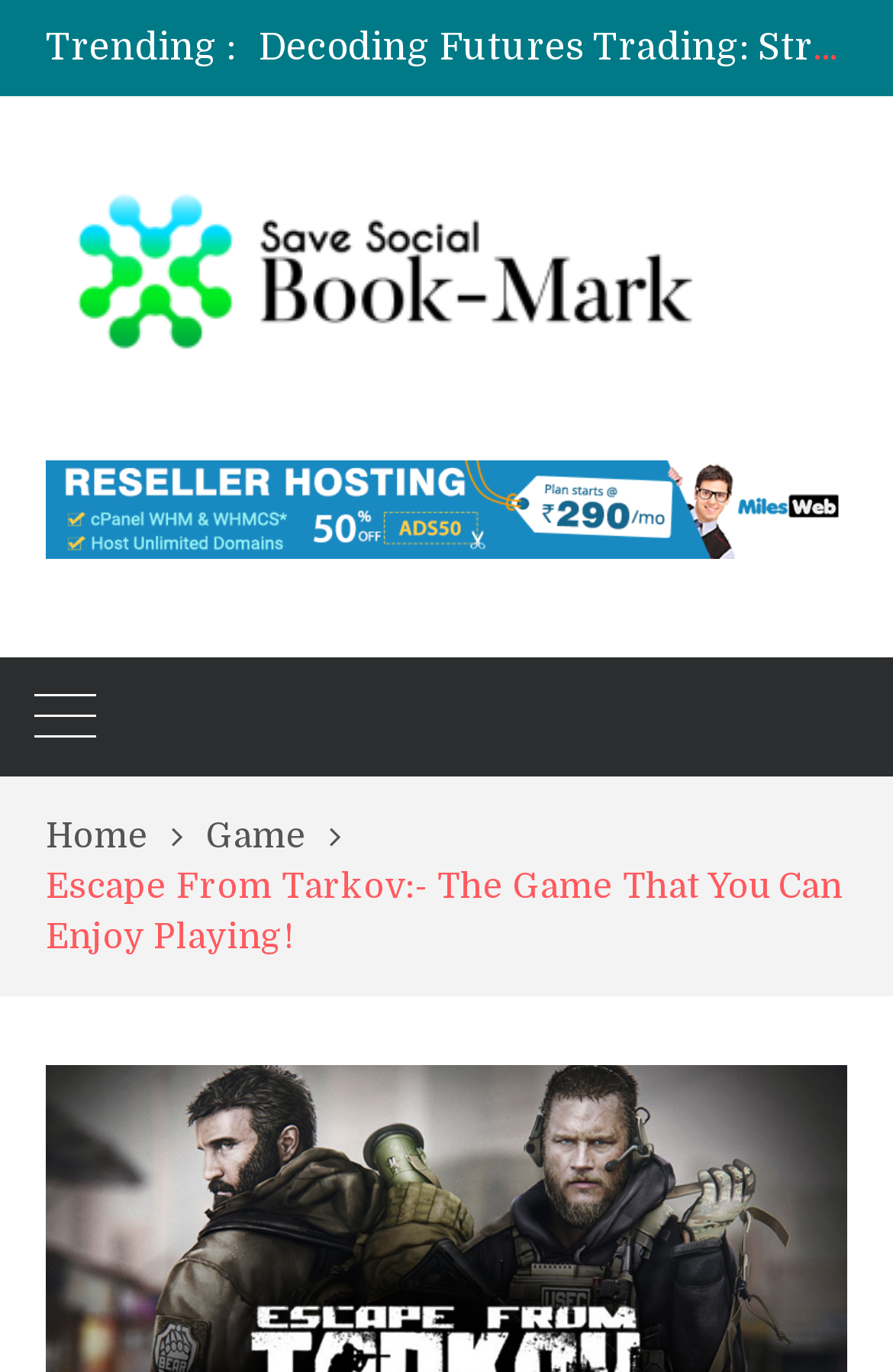How many links are in the breadcrumbs navigation?
Refer to the image and answer the question using a single word or phrase.

3